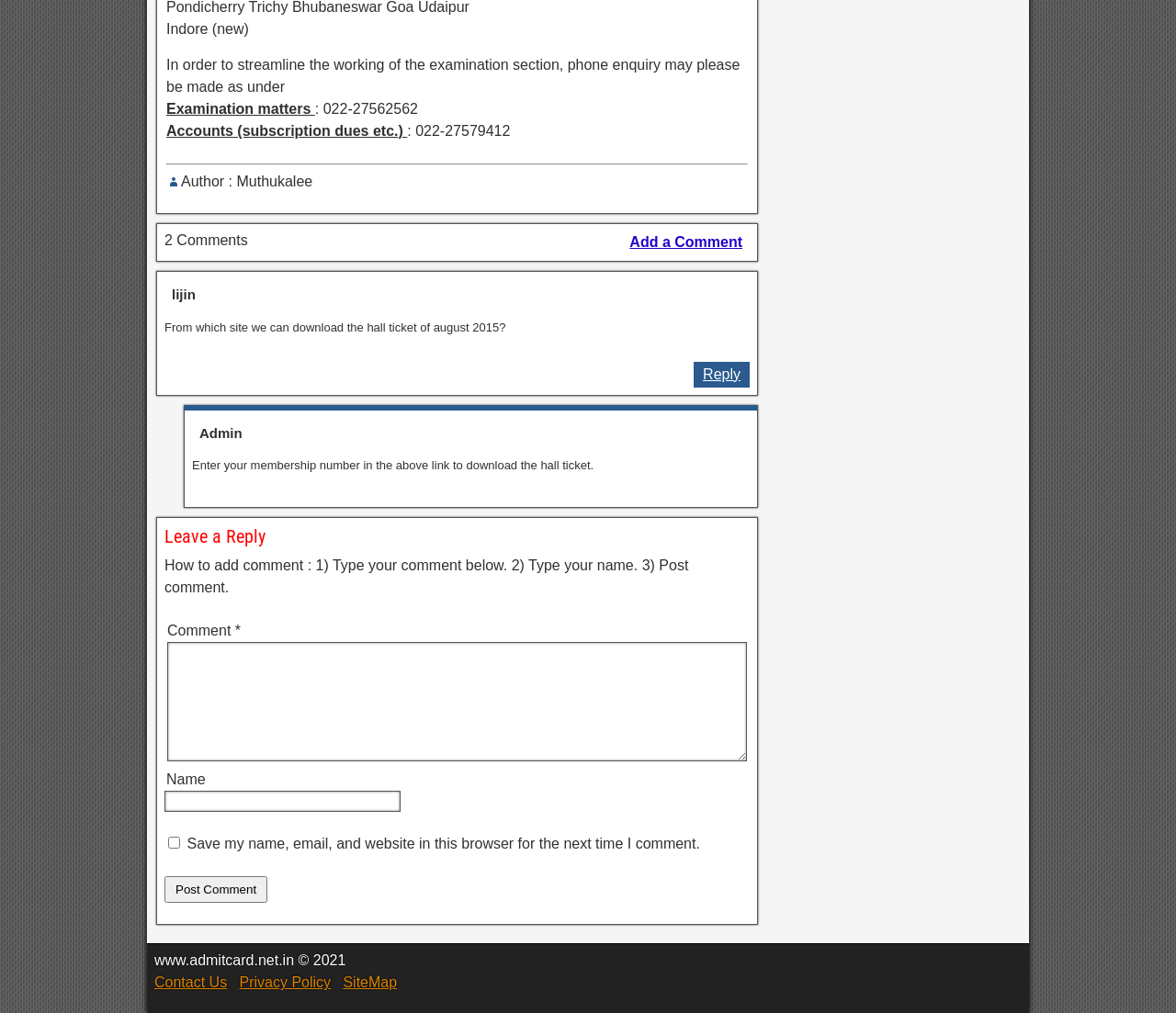Locate the bounding box coordinates of the UI element described by: "Add a Comment". Provide the coordinates as four float numbers between 0 and 1, formatted as [left, top, right, bottom].

[0.529, 0.229, 0.638, 0.249]